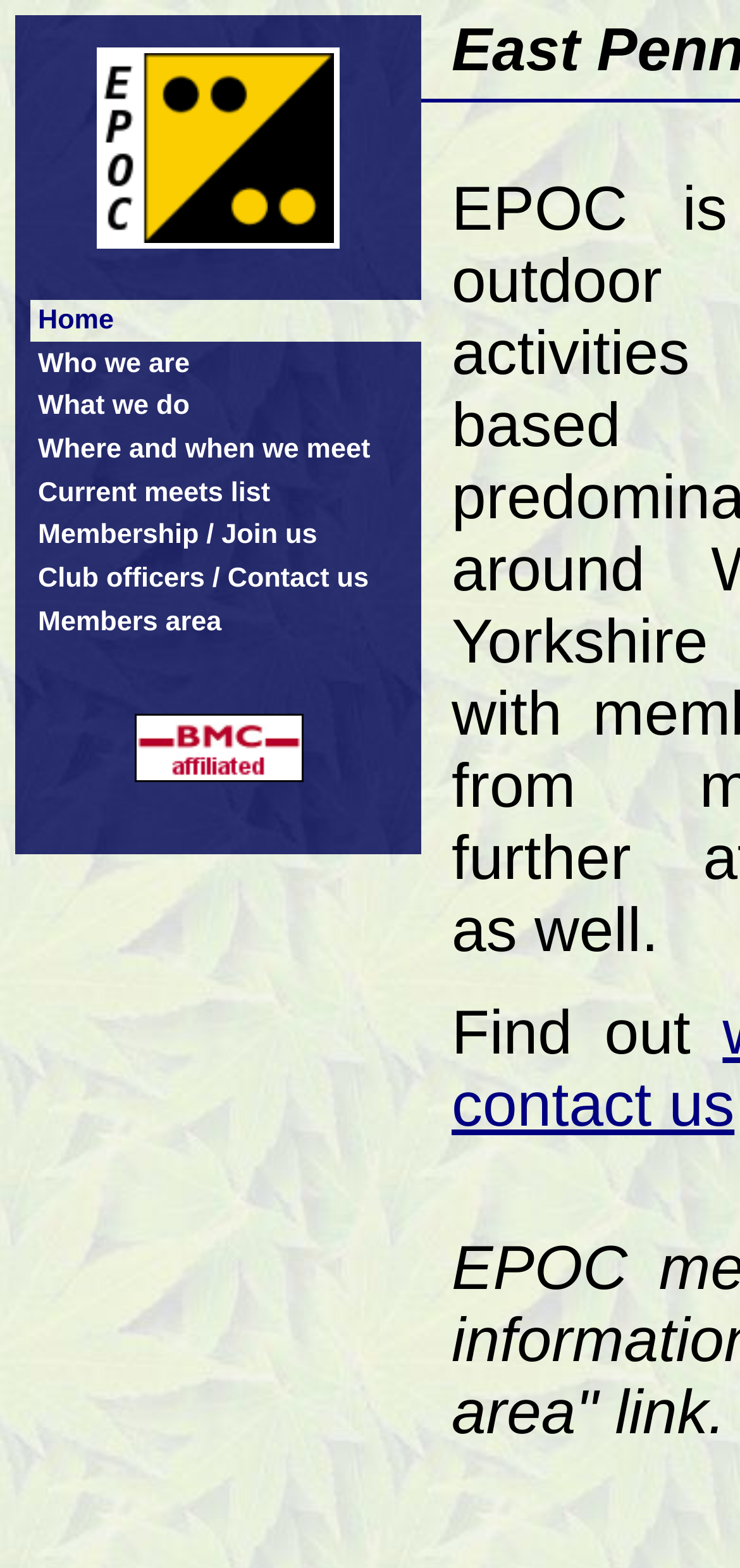How can someone contact the club?
Based on the visual information, provide a detailed and comprehensive answer.

Someone can contact the club by clicking on the 'Contact us' link located at the bottom of the webpage, with a bounding box of [0.61, 0.682, 0.993, 0.726]. This link is also mentioned in the 'Club officers / Contact us' section at the top of the webpage.